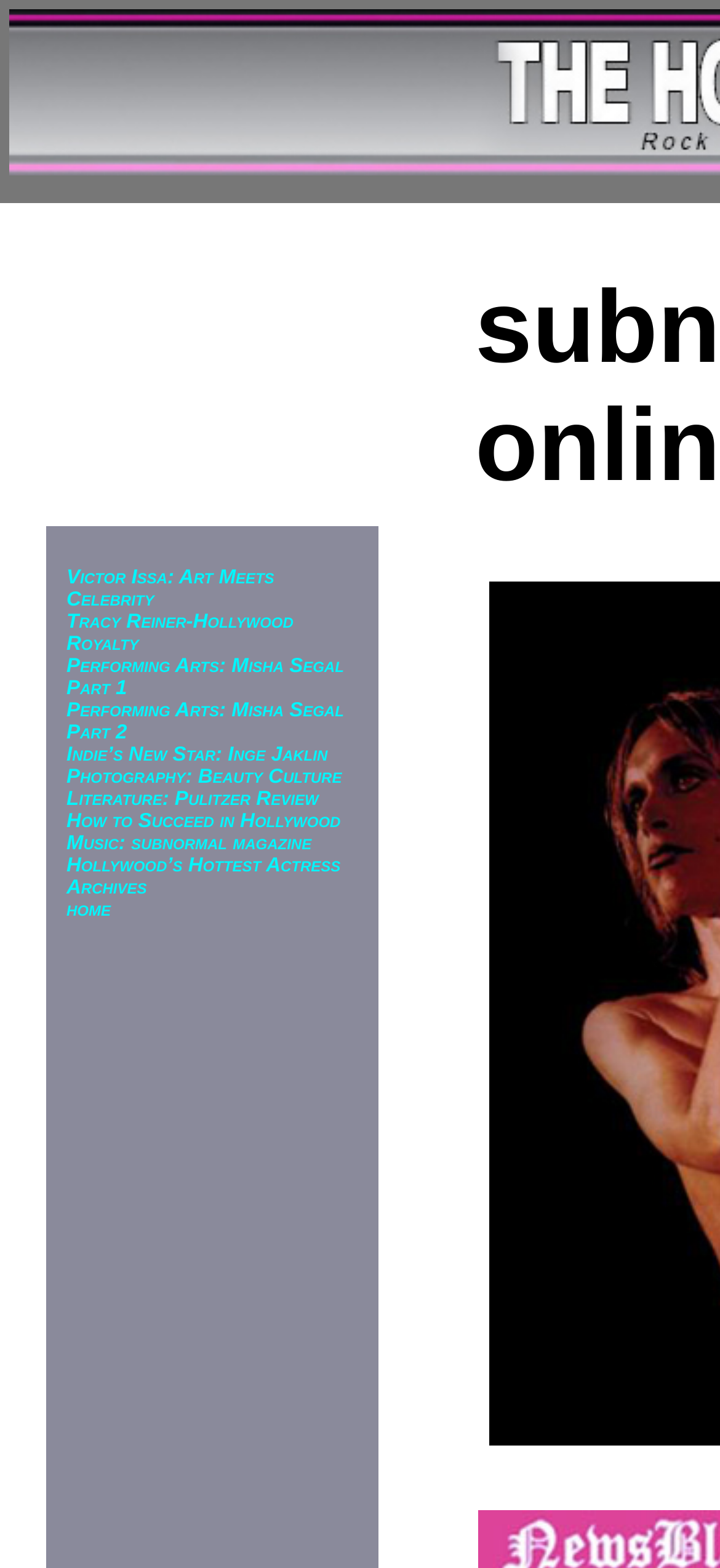Using the element description: "home", determine the bounding box coordinates for the specified UI element. The coordinates should be four float numbers between 0 and 1, [left, top, right, bottom].

[0.092, 0.574, 0.154, 0.588]